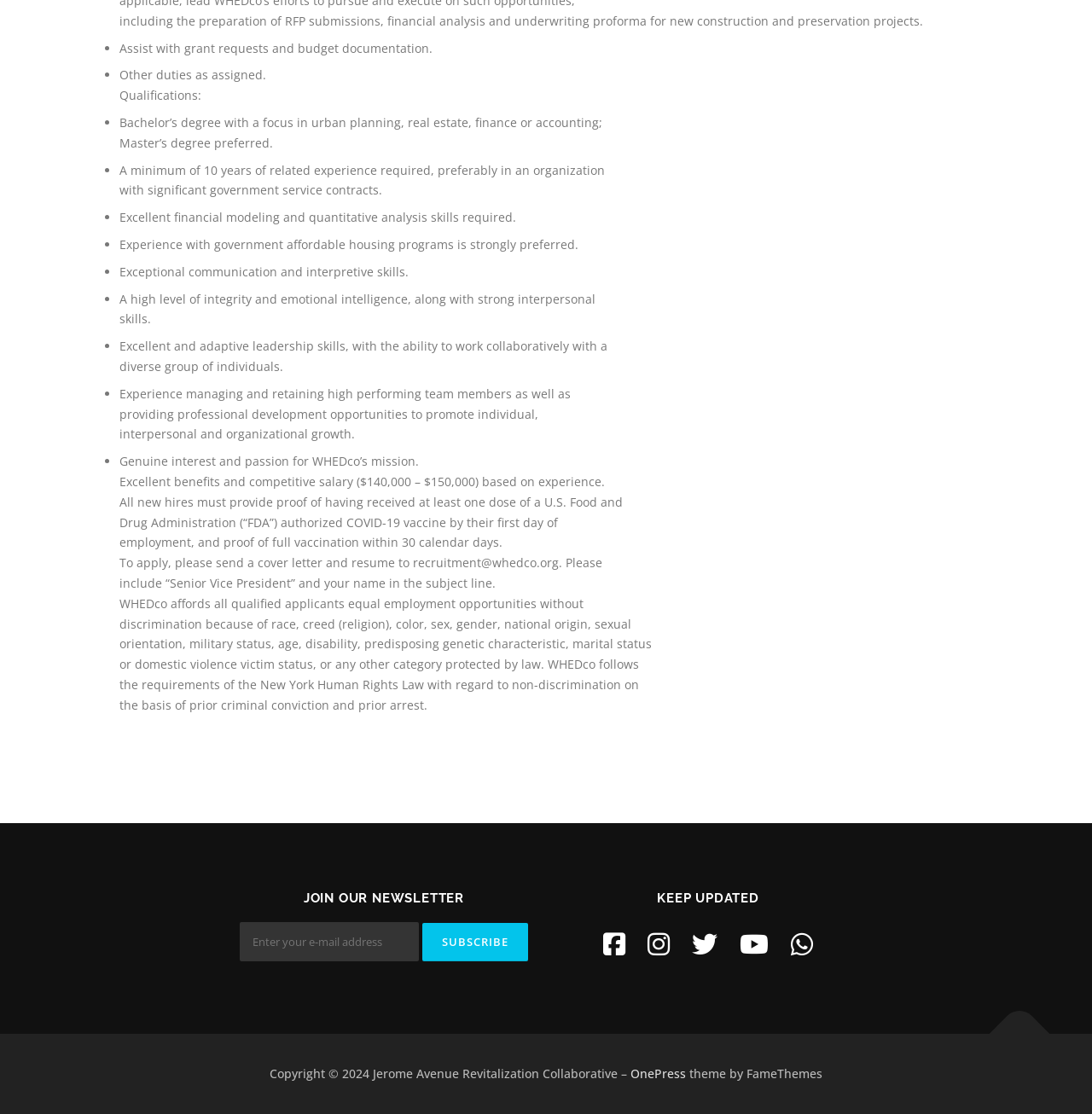Give a short answer using one word or phrase for the question:
What is the job title mentioned in the webpage?

Senior Vice President